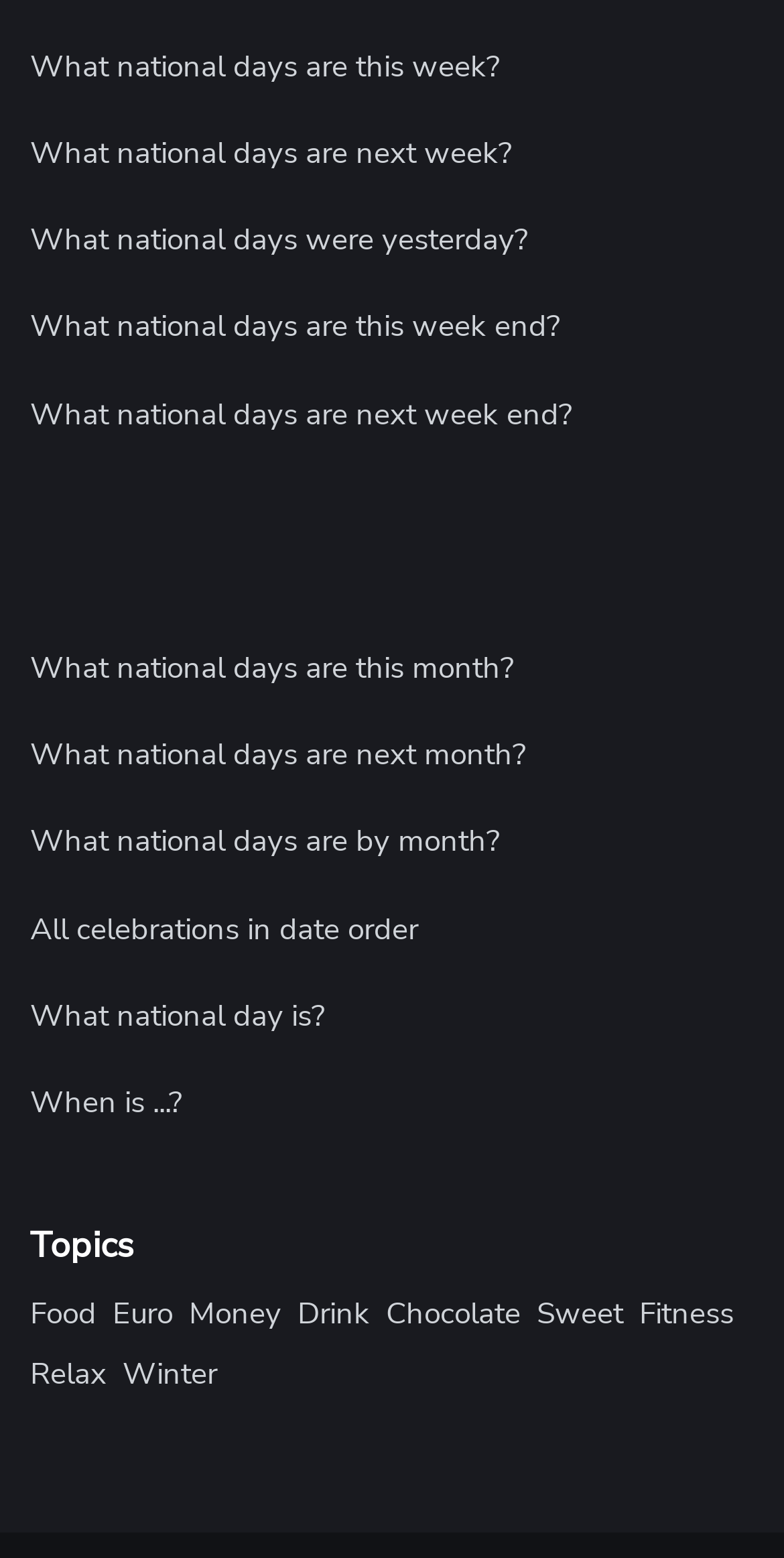Please determine the bounding box coordinates for the UI element described as: "When is ...?".

[0.038, 0.687, 0.962, 0.743]